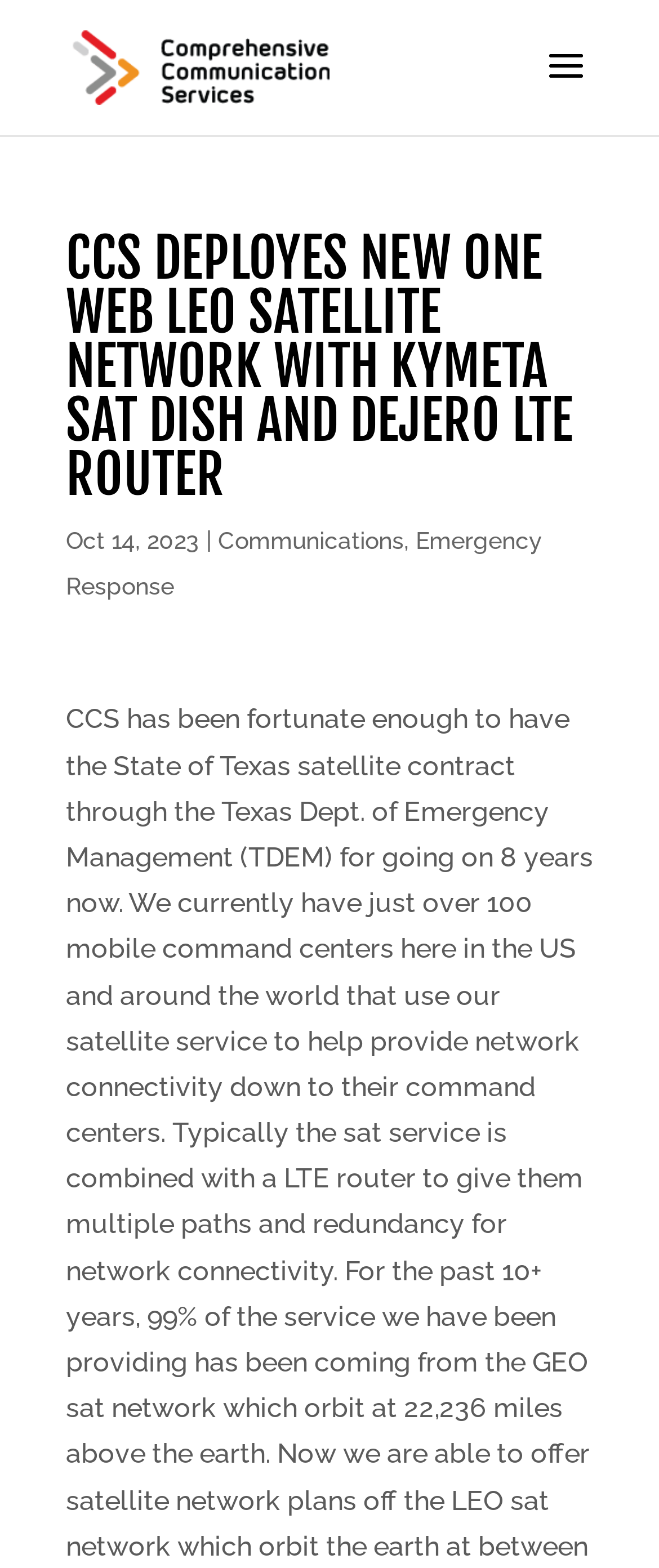How many links are there in the top section?
Provide a one-word or short-phrase answer based on the image.

3